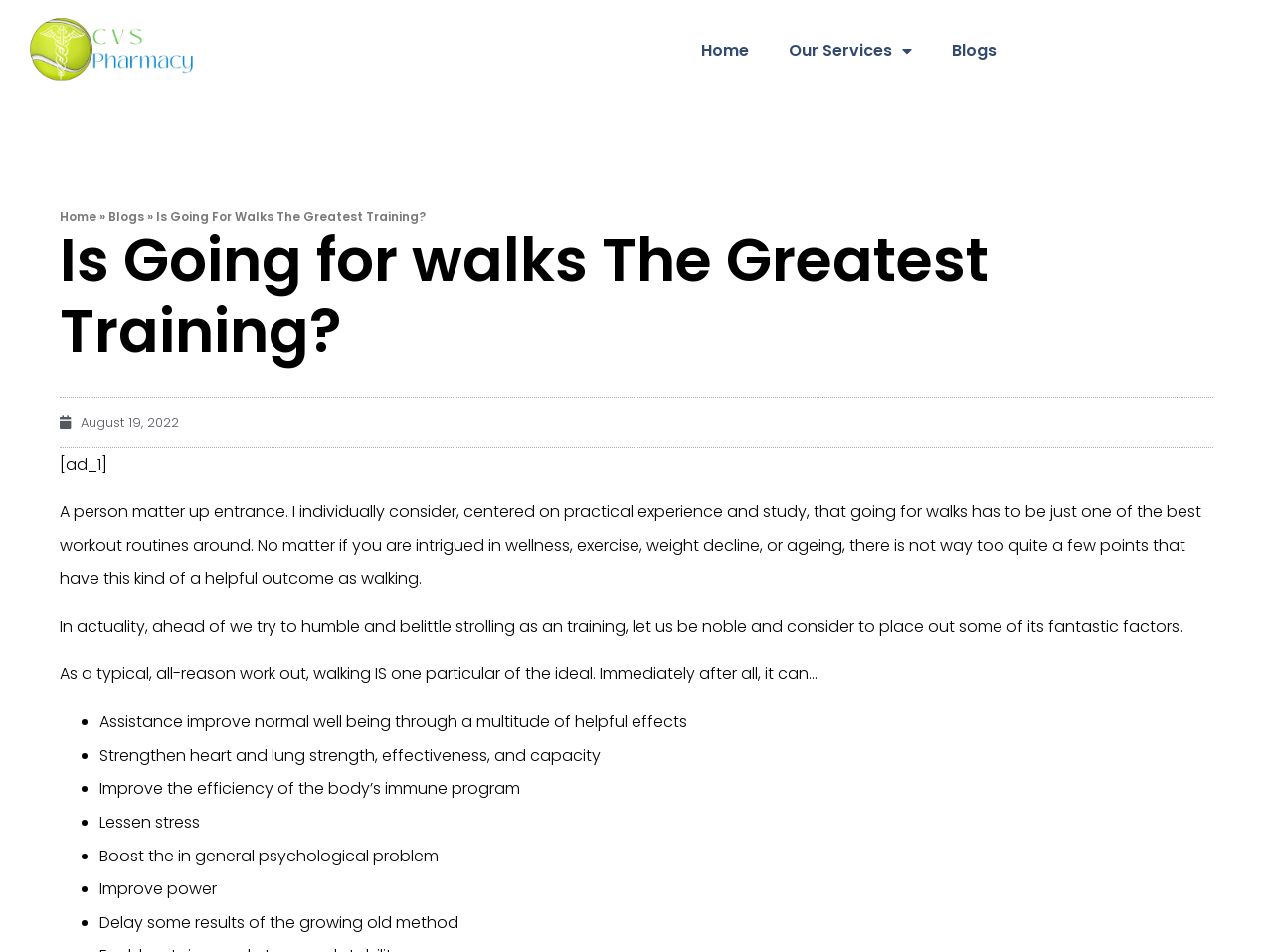What is the date of this article? Based on the image, give a response in one word or a short phrase.

August 19, 2022